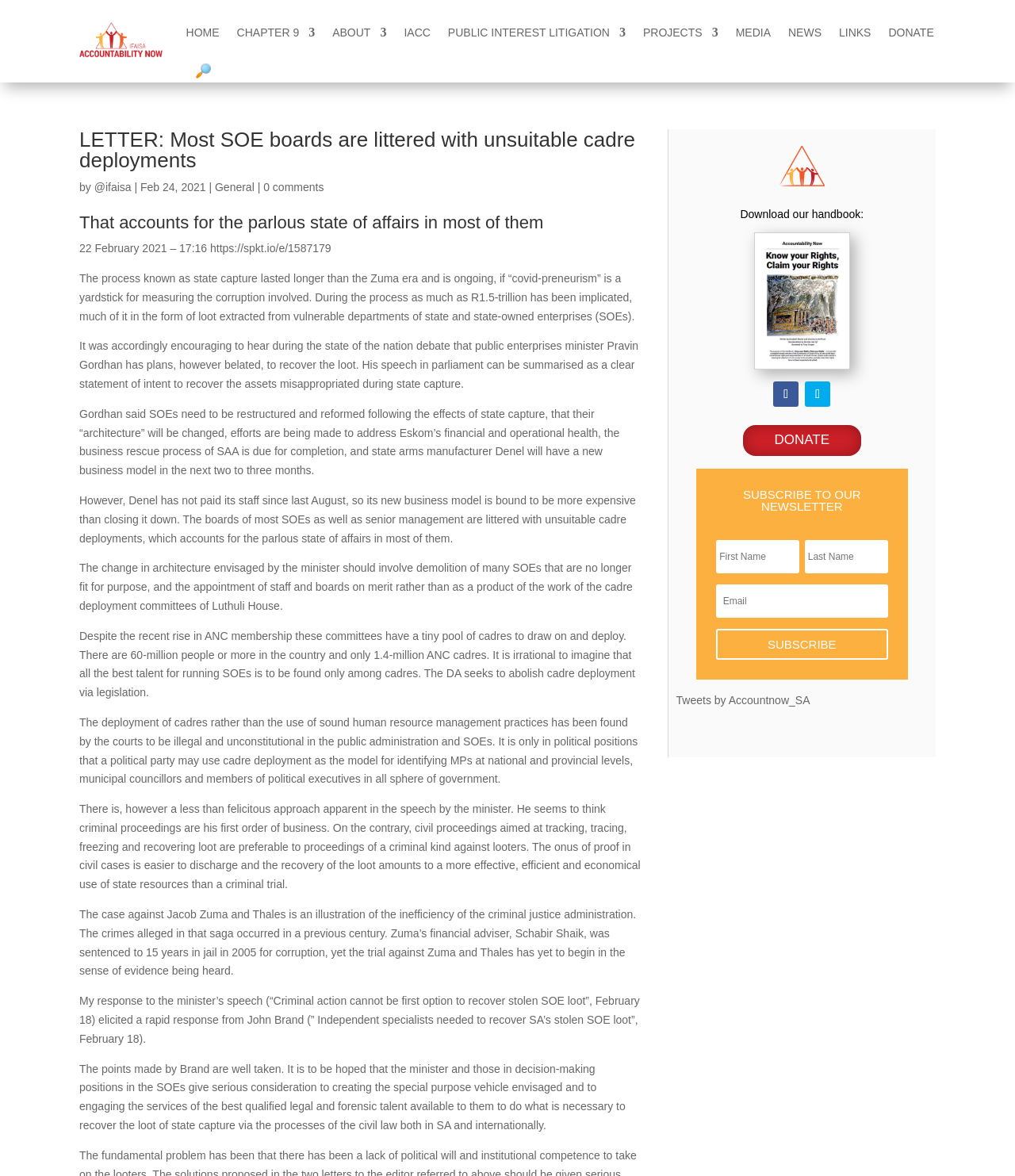Can you find the bounding box coordinates of the area I should click to execute the following instruction: "Click the DONATE link"?

[0.875, 0.002, 0.92, 0.053]